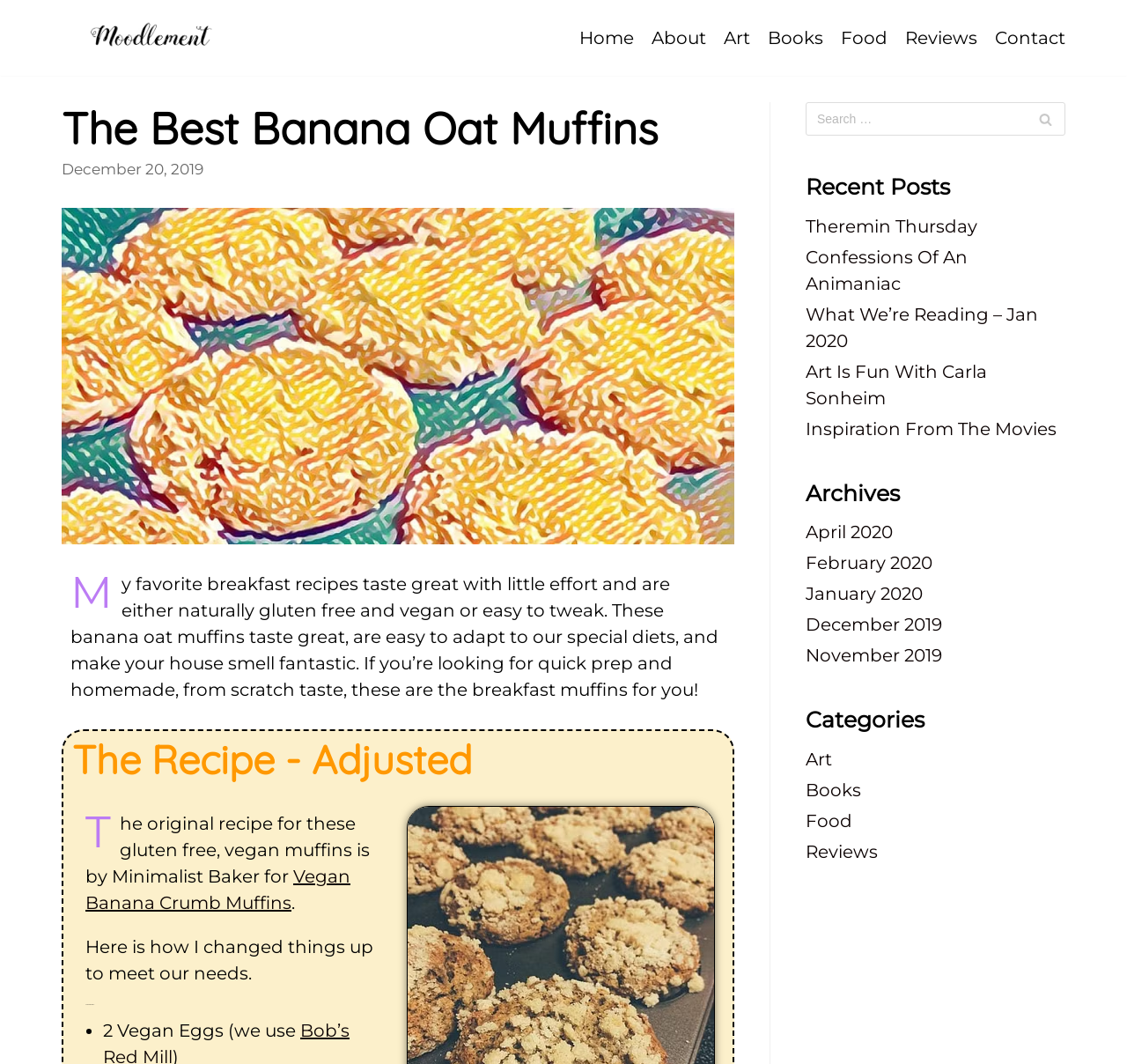Create a detailed summary of the webpage's content and design.

This webpage is about a recipe for banana oat muffins. At the top, there is a navigation menu with links to different sections of the website, including "Home", "About", "Art", "Books", "Food", "Reviews", and "Contact". Below the navigation menu, there is a heading that reads "The Best Banana Oat Muffins". 

To the right of the heading, there is a date "December 20, 2019" and an image of banana muffins. Below the image, there is a paragraph of text that describes the recipe and its benefits. The text explains that the recipe is easy to make, gluten-free, and vegan, and that it makes the house smell fantastic.

Further down the page, there is a section titled "The Recipe - Adjusted" that explains how the original recipe was modified to meet specific dietary needs. This section includes a list of ingredients and instructions for making the muffins.

On the right side of the page, there is a complementary section that includes a search bar, a list of recent posts, and a list of archives and categories. The recent posts include links to articles such as "Theremin Thursday" and "What We're Reading - Jan 2020". The archives section includes links to different months, and the categories section includes links to different topics such as "Art", "Books", and "Food".